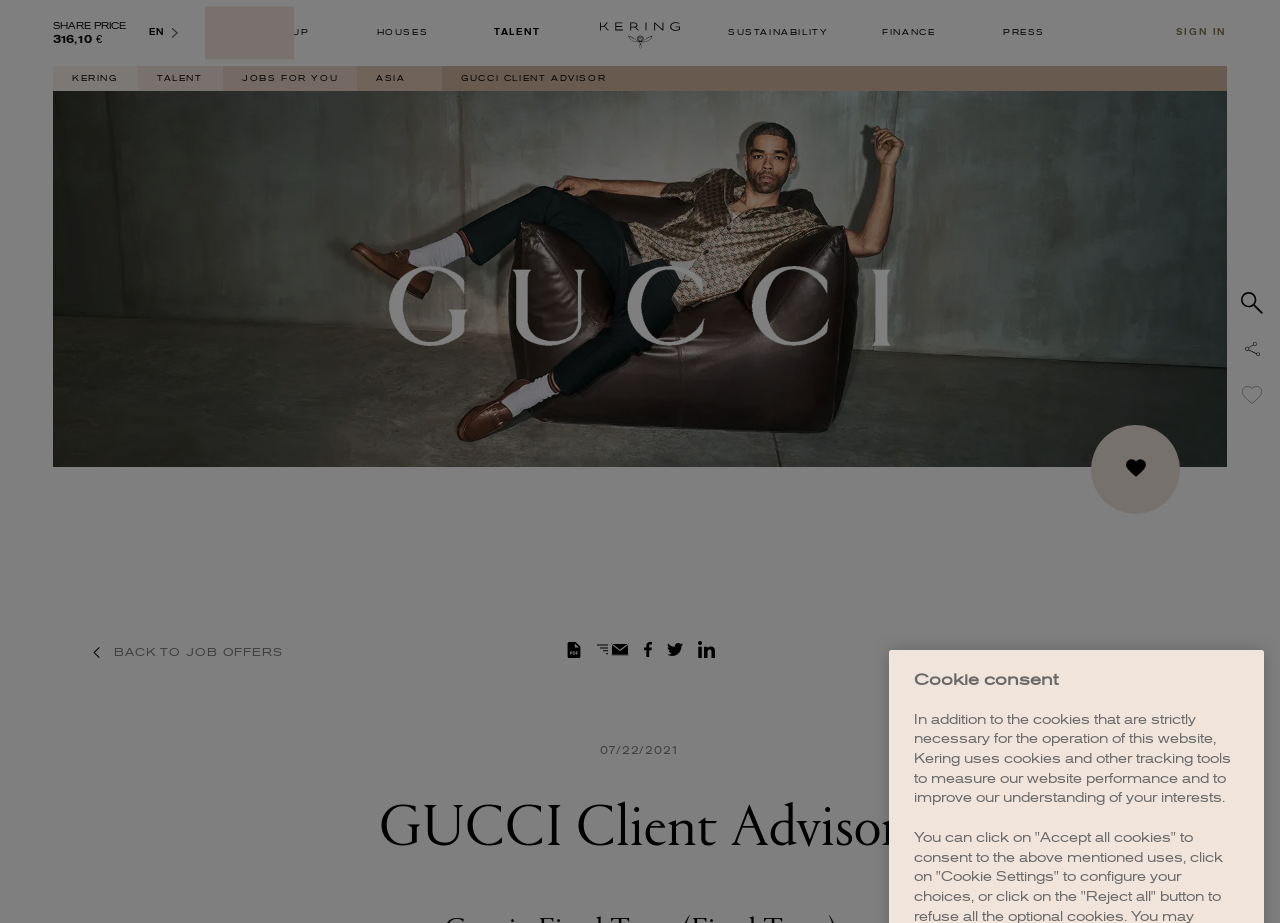Given the webpage screenshot, identify the bounding box of the UI element that matches this description: "jobs for you".

[0.189, 0.08, 0.264, 0.09]